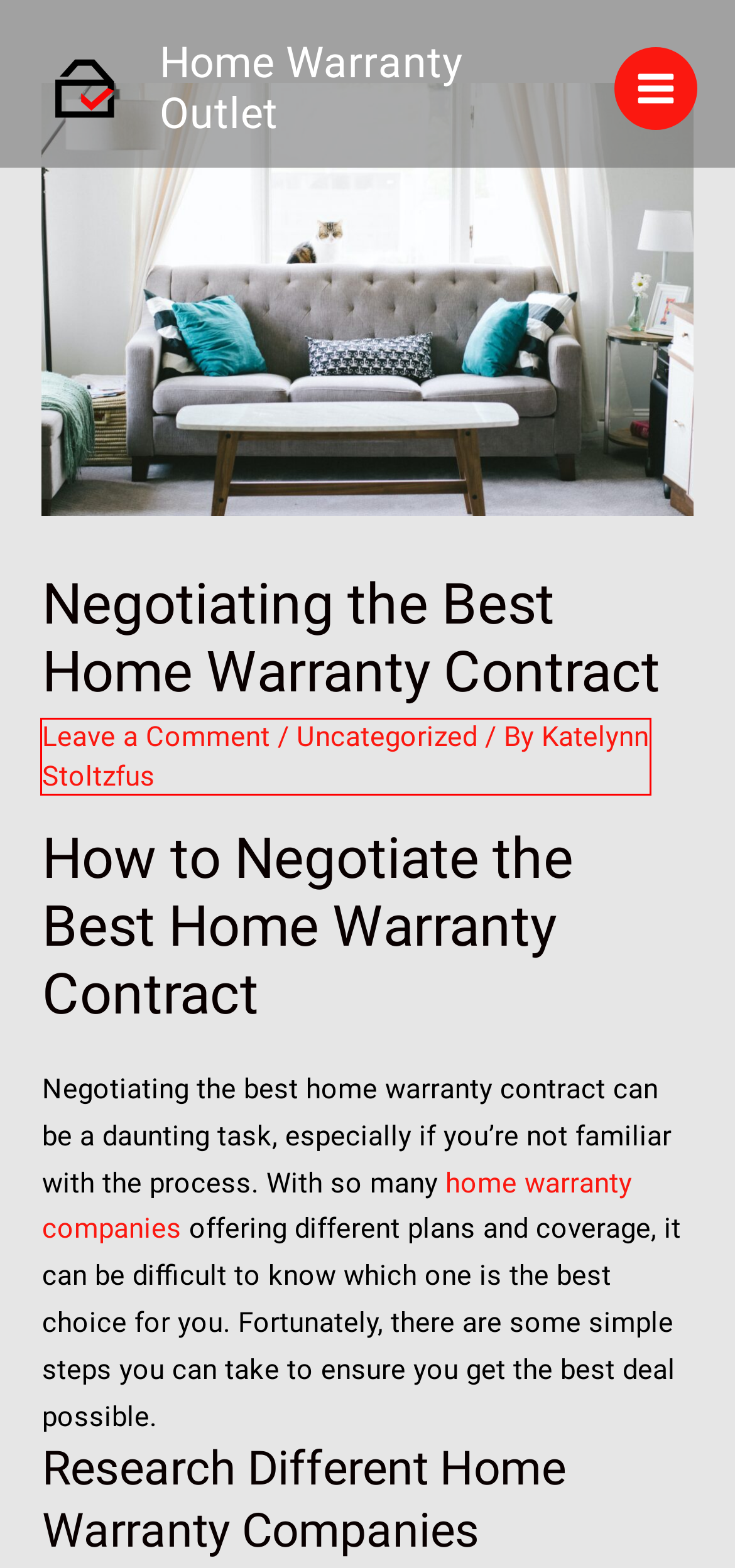You are given a webpage screenshot where a red bounding box highlights an element. Determine the most fitting webpage description for the new page that loads after clicking the element within the red bounding box. Here are the candidates:
A. Evaluating Home Warranty Companies and Plans - Home Warranty Outlet
B. Houston Energy Plans | Find Cheap Energy Plans in Houston
C. Uncategorized Archives - Home Warranty Outlet
D. Get Low Home Insurance Go Home Insurance Rates | Home Insurance Go
E. Katelynn Stoltzfus, Author at Home Warranty Outlet
F. Contact - Home Warranty Outlet
G. About - Home Warranty Outlet
H. Home - Home Warranty Outlet

E